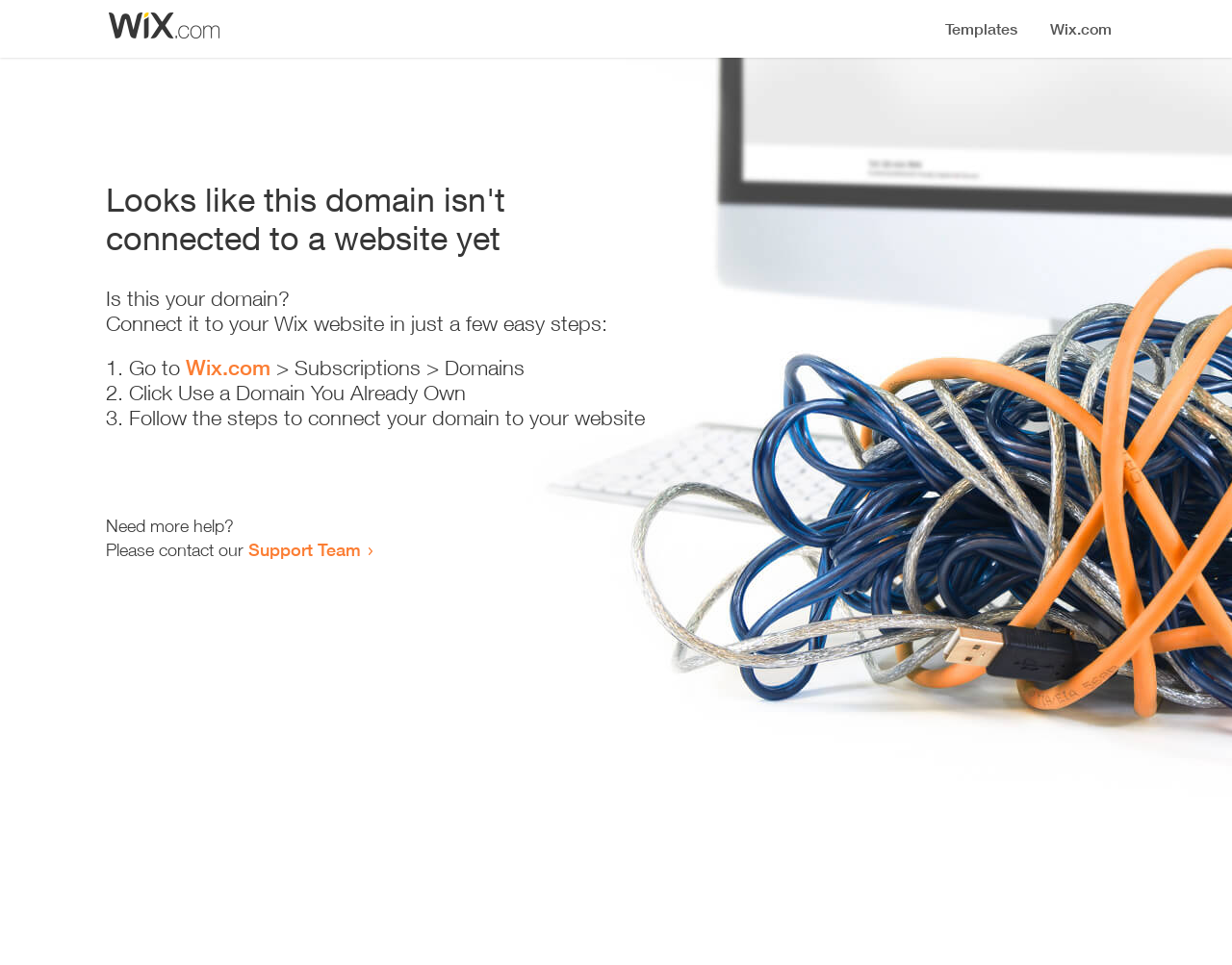What is the purpose of the link 'Wix.com'?
Please provide a detailed and thorough answer to the question.

The link 'Wix.com' is part of the step '1. Go to Wix.com > Subscriptions > Domains', which suggests that the purpose of the link is to connect the domain to a Wix website.